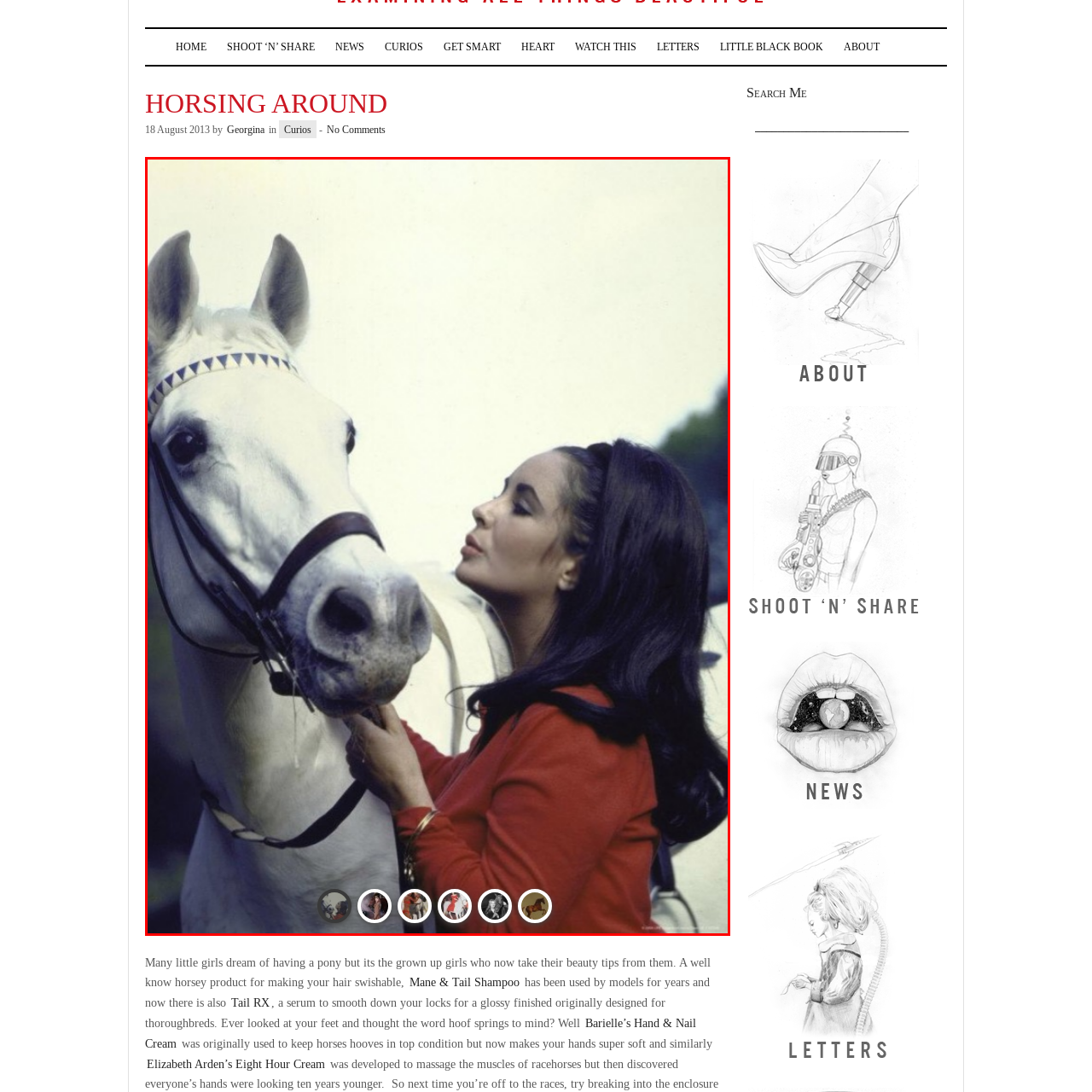What is hinted at in the backdrop of the image?
Pay attention to the image part enclosed by the red bounding box and answer the question using a single word or a short phrase.

outdoor setting